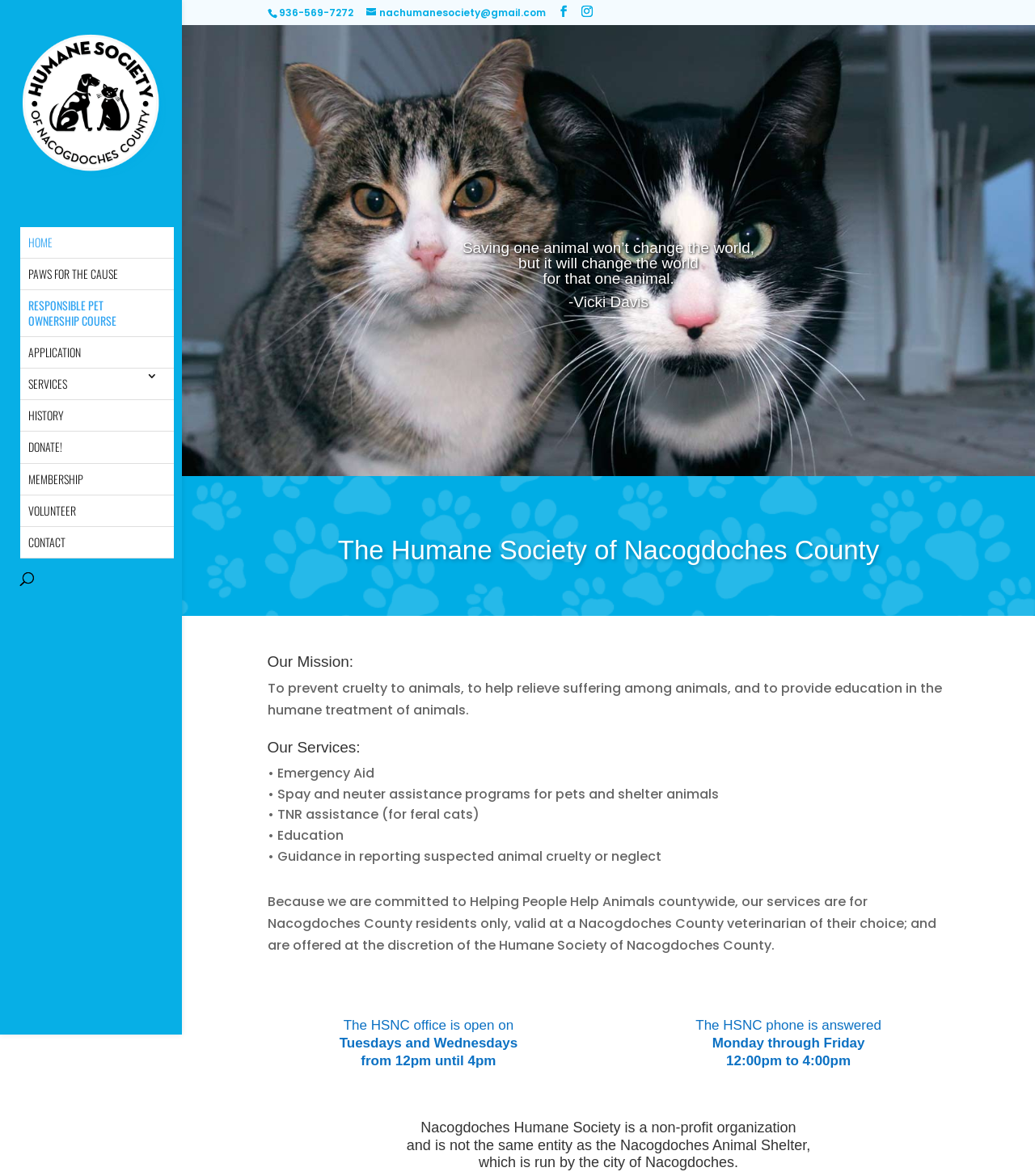From the webpage screenshot, predict the bounding box coordinates (top-left x, top-left y, bottom-right x, bottom-right y) for the UI element described here: name="s" placeholder="Search …" title="Search for:"

[0.02, 0.478, 0.143, 0.506]